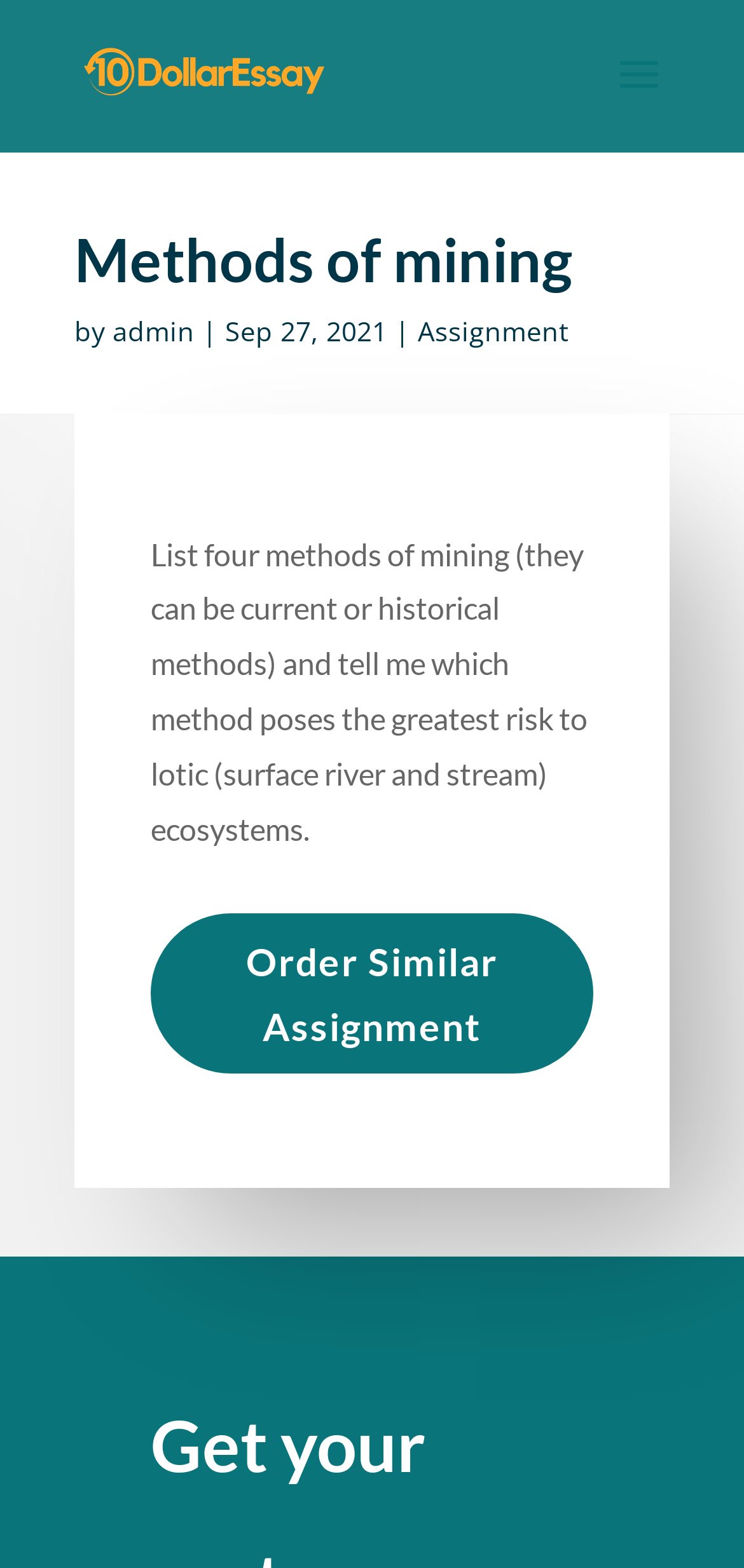What type of writing service is being offered?
Analyze the screenshot and provide a detailed answer to the question.

The image element with the text 'The cheapest Essay Writing Service' and the link element with the same text suggest that the website is offering an essay writing service.